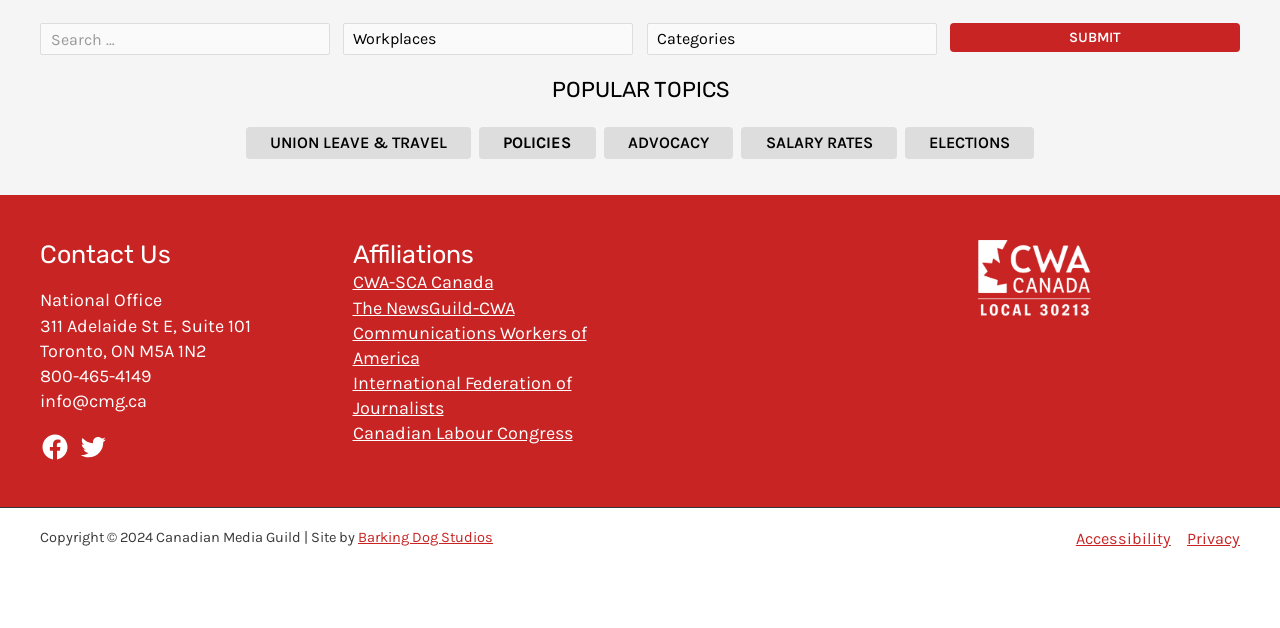Please find the bounding box coordinates of the element that must be clicked to perform the given instruction: "Choose a category". The coordinates should be four float numbers from 0 to 1, i.e., [left, top, right, bottom].

[0.505, 0.037, 0.73, 0.088]